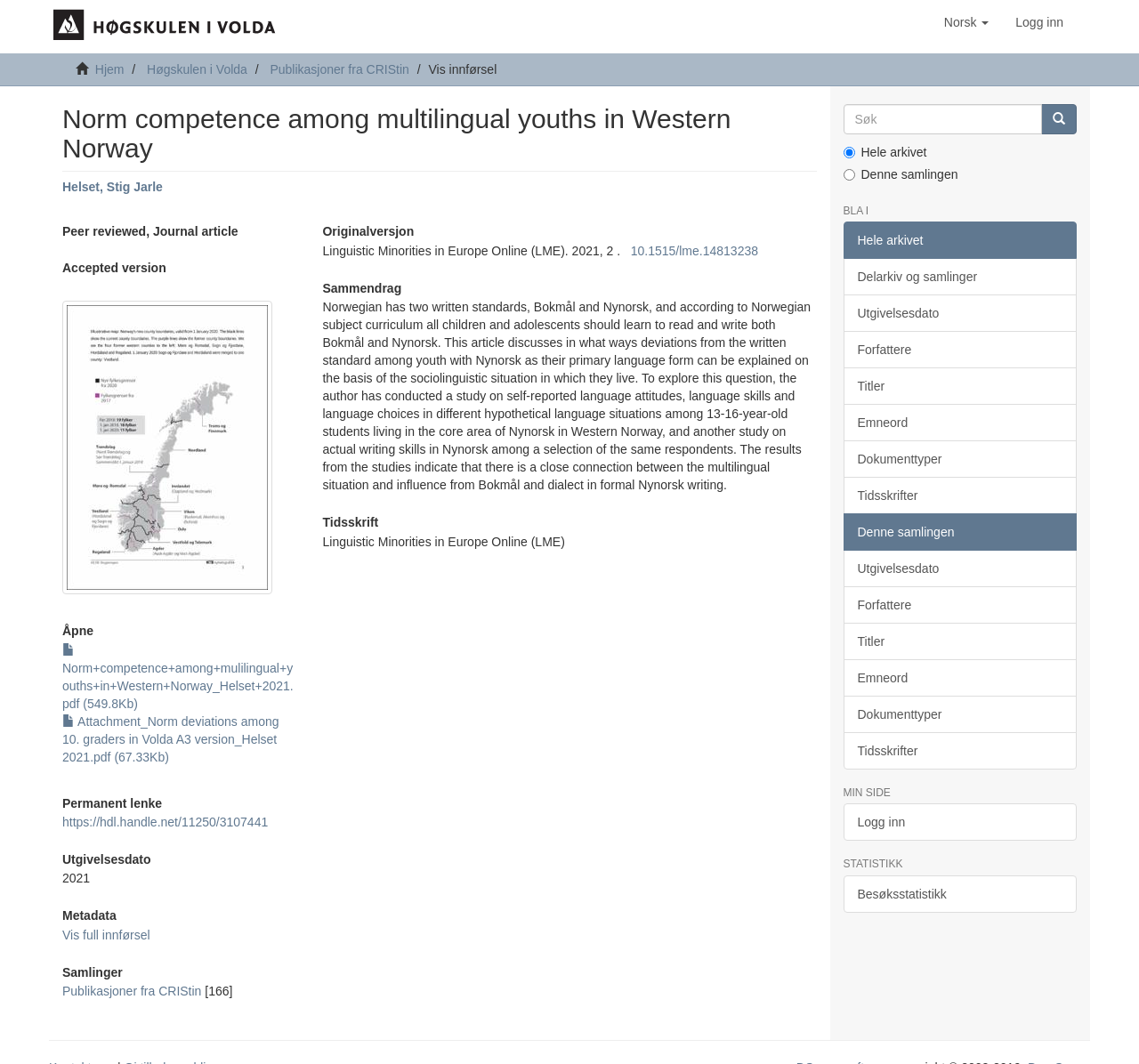Determine the bounding box coordinates of the region I should click to achieve the following instruction: "Search in the search box". Ensure the bounding box coordinates are four float numbers between 0 and 1, i.e., [left, top, right, bottom].

[0.74, 0.098, 0.915, 0.126]